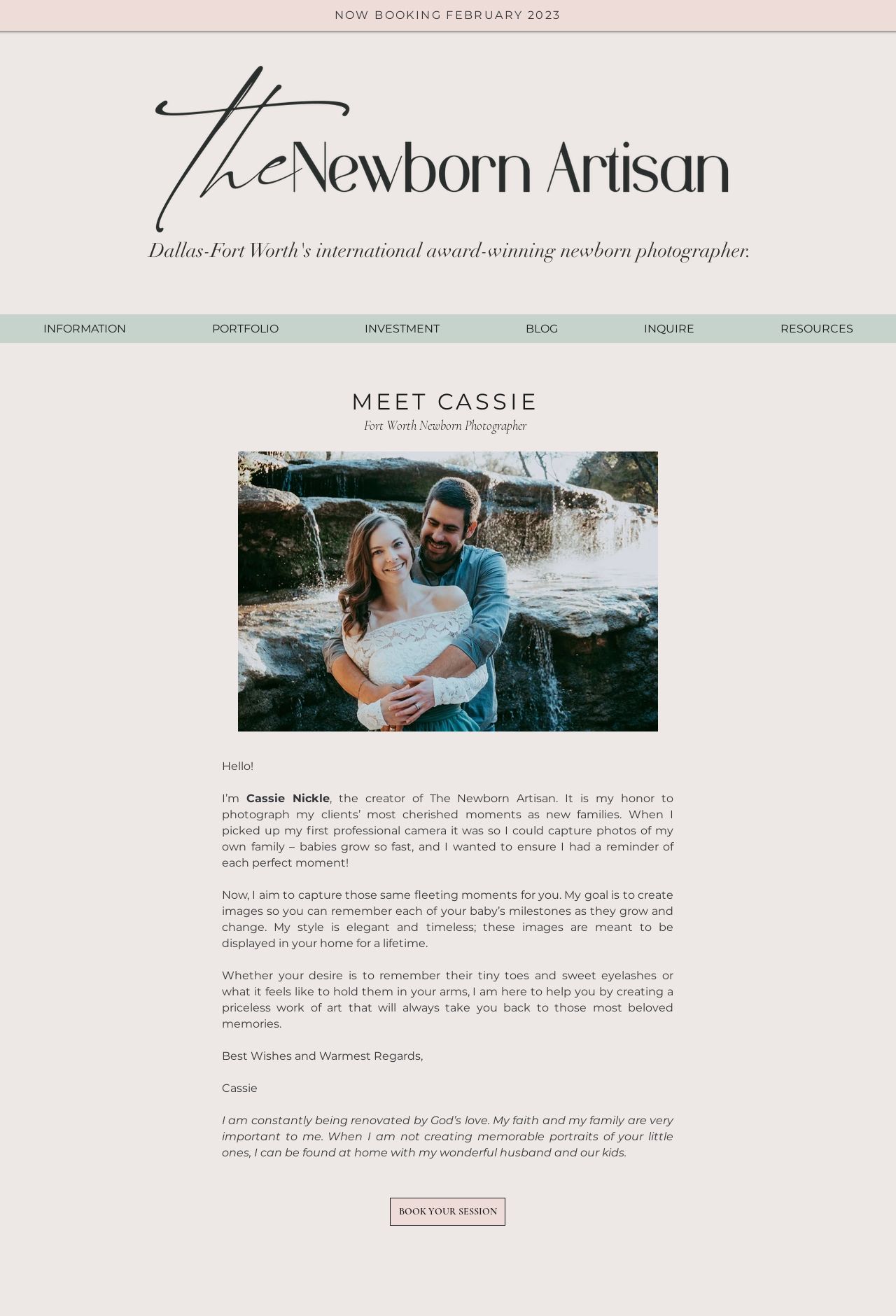What is the goal of Cassie Nickle's photography?
Using the visual information, answer the question in a single word or phrase.

To capture fleeting moments